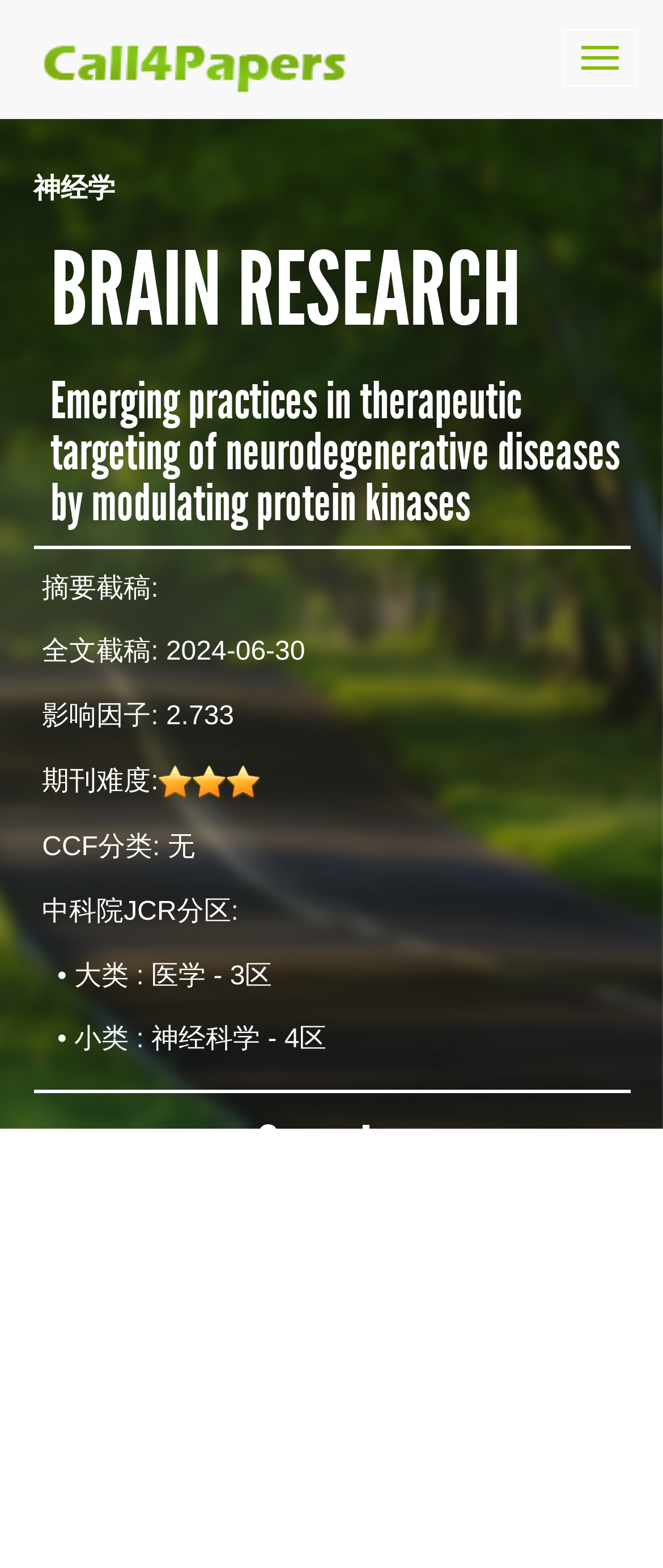What is the impact factor of the journal?
Based on the image, answer the question with a single word or brief phrase.

2.733